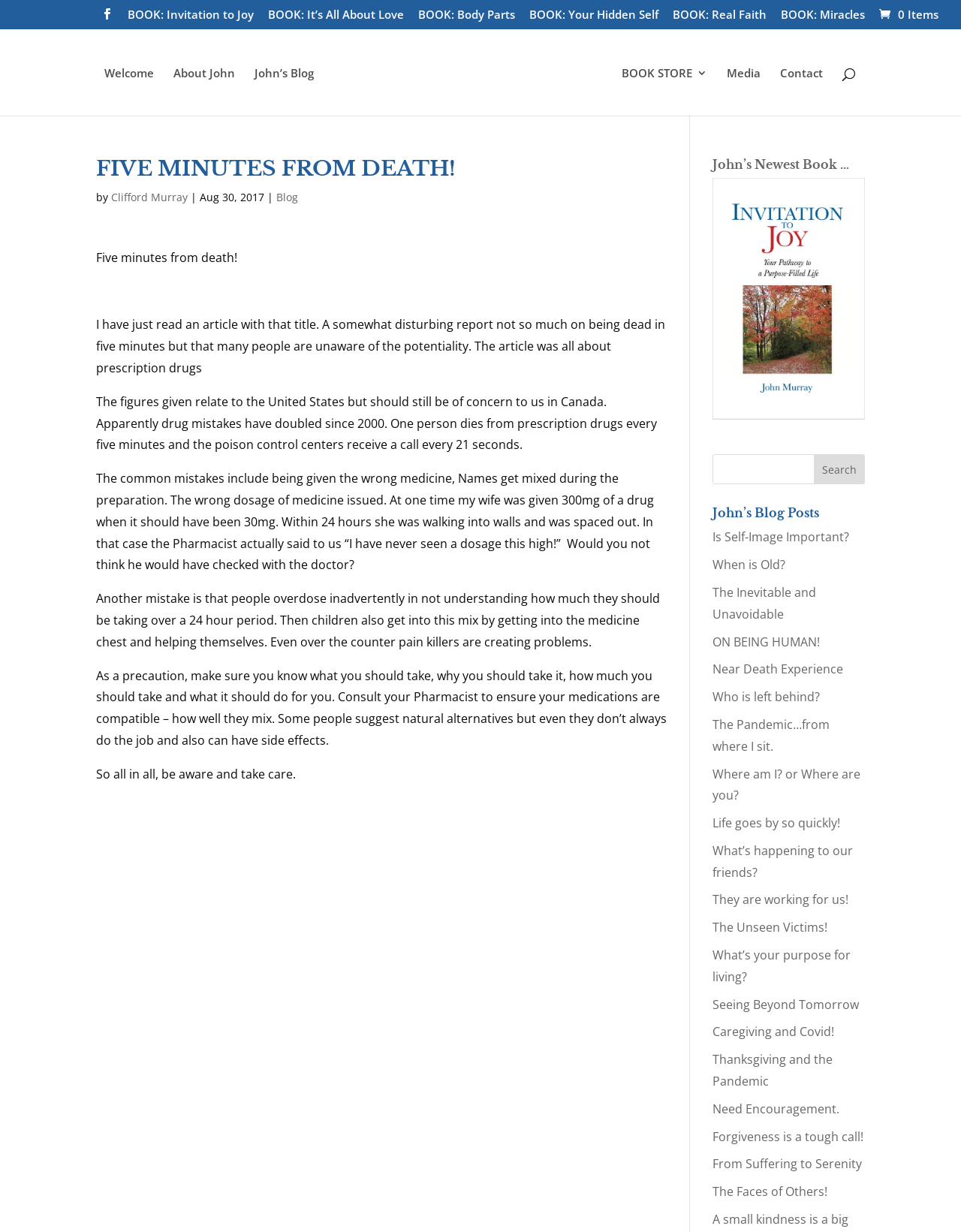Please find the bounding box coordinates of the element that must be clicked to perform the given instruction: "Check John's blog post 'Is Self-Image Important?'". The coordinates should be four float numbers from 0 to 1, i.e., [left, top, right, bottom].

[0.741, 0.429, 0.884, 0.443]